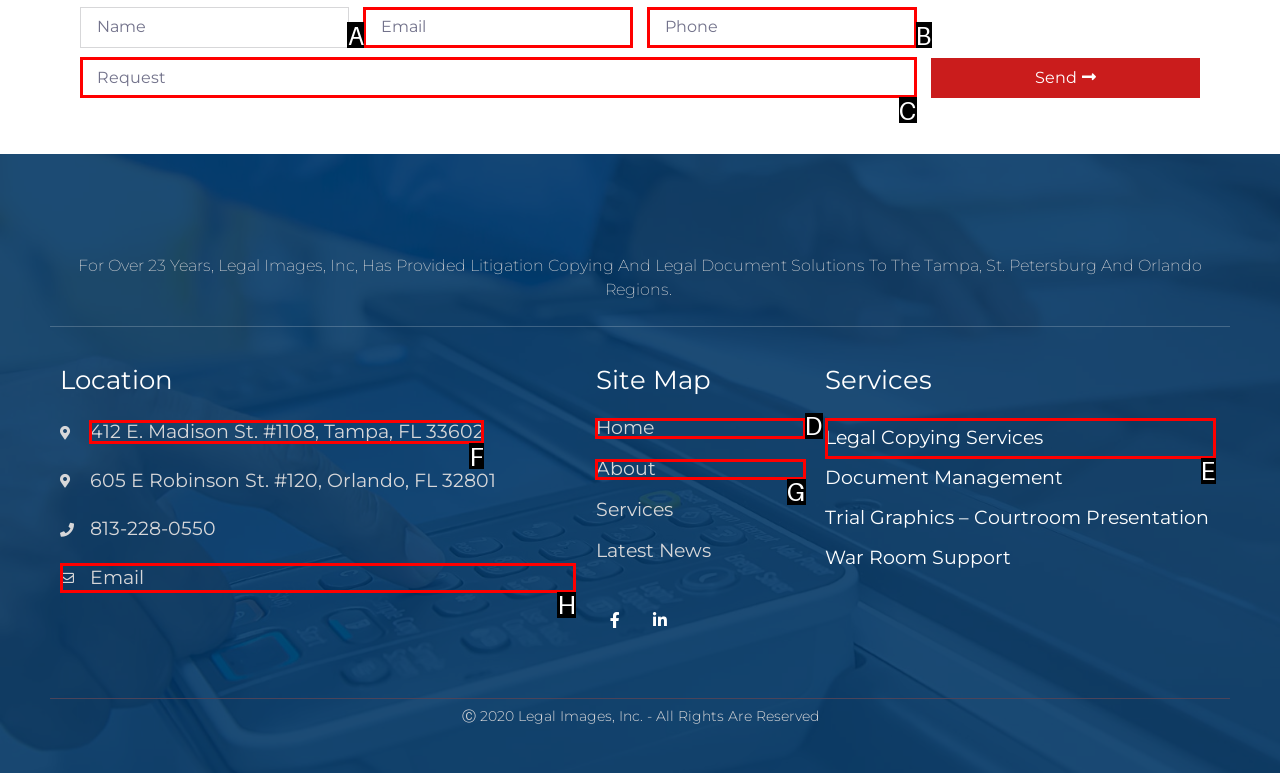Determine the letter of the UI element that you need to click to perform the task: View the location in Tampa.
Provide your answer with the appropriate option's letter.

F